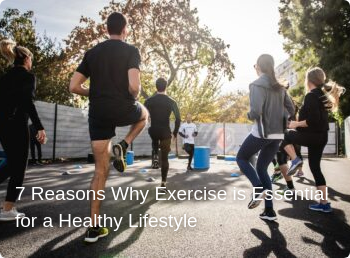What is the title overlaid on the image? From the image, respond with a single word or brief phrase.

7 Reasons Why Exercise is Essential for a Healthy Lifestyle